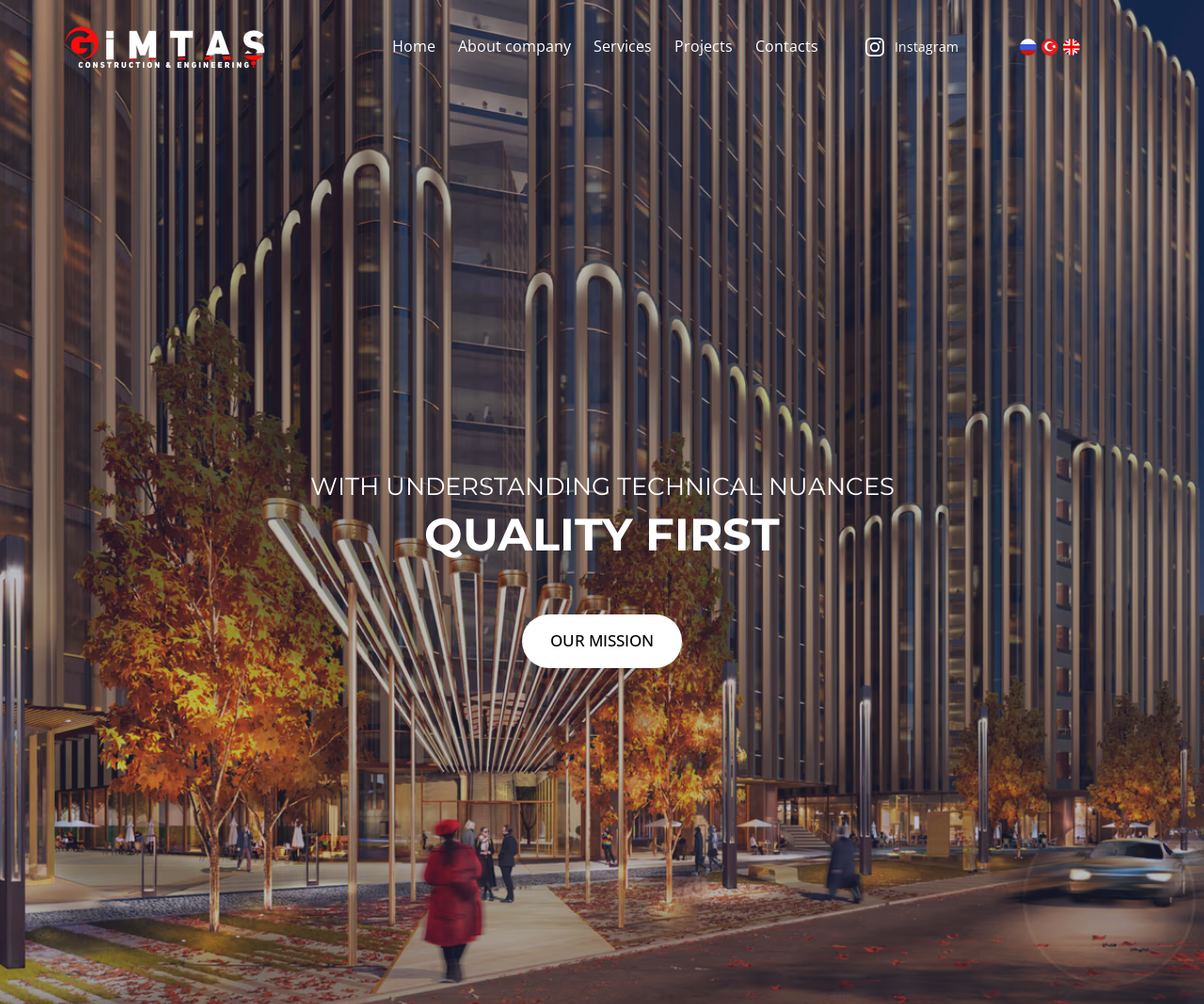Can you specify the bounding box coordinates for the region that should be clicked to fulfill this instruction: "open instagram".

[0.717, 0.035, 0.796, 0.058]